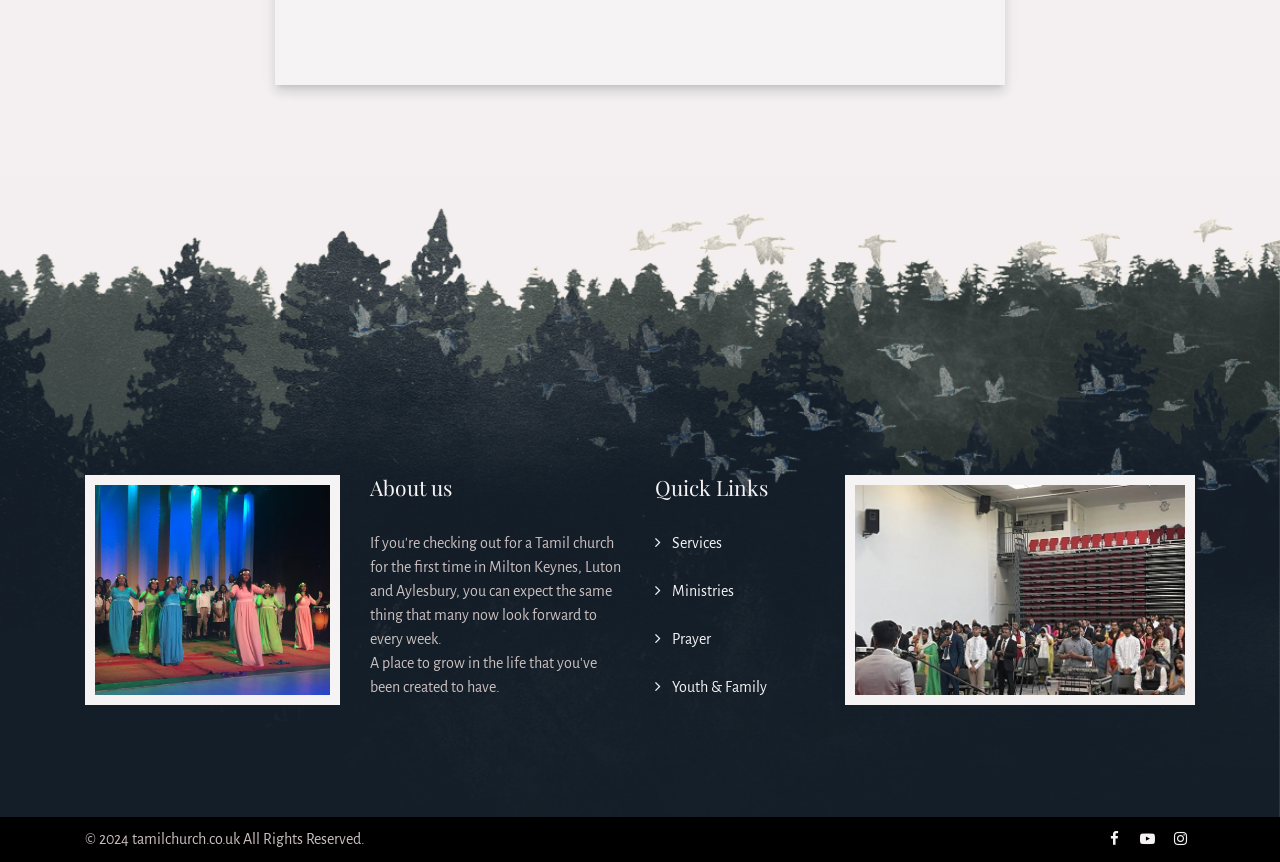Answer the question using only one word or a concise phrase: What is the purpose of the 'Prayer' link?

To access prayer resources